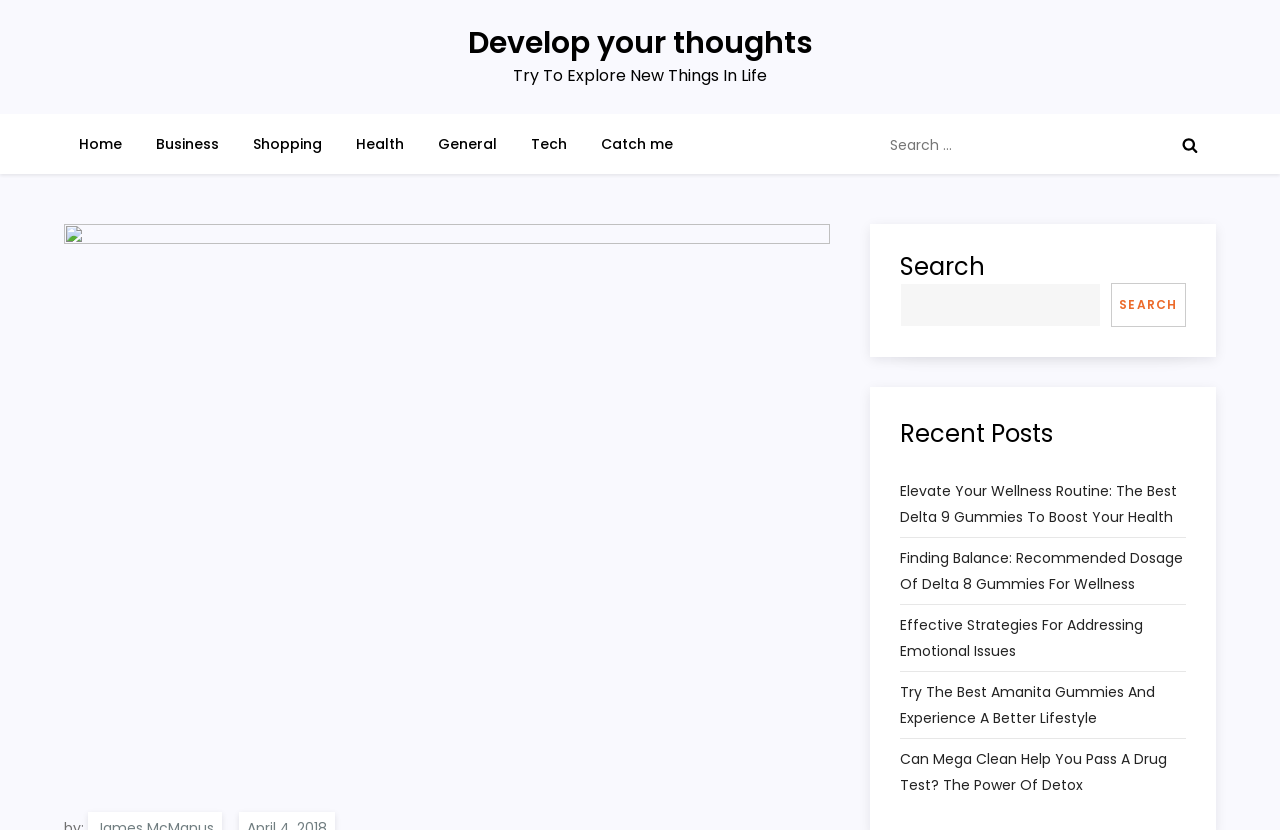Show the bounding box coordinates for the element that needs to be clicked to execute the following instruction: "Read the 'Recent Posts' section". Provide the coordinates in the form of four float numbers between 0 and 1, i.e., [left, top, right, bottom].

[0.703, 0.502, 0.927, 0.543]